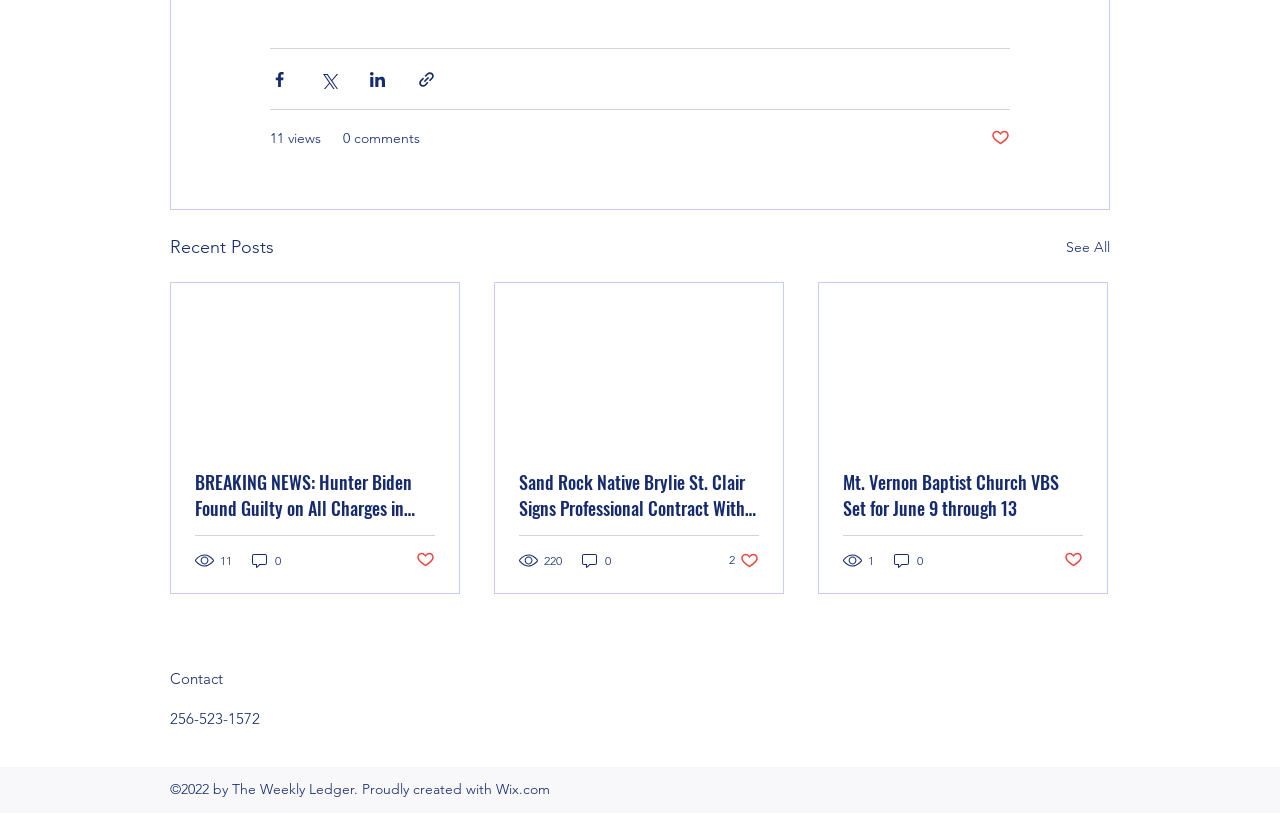How many likes does the second post have?
Look at the webpage screenshot and answer the question with a detailed explanation.

The second post has 2 likes, as indicated by the button '2 likes. Post not marked as liked' below the post title.